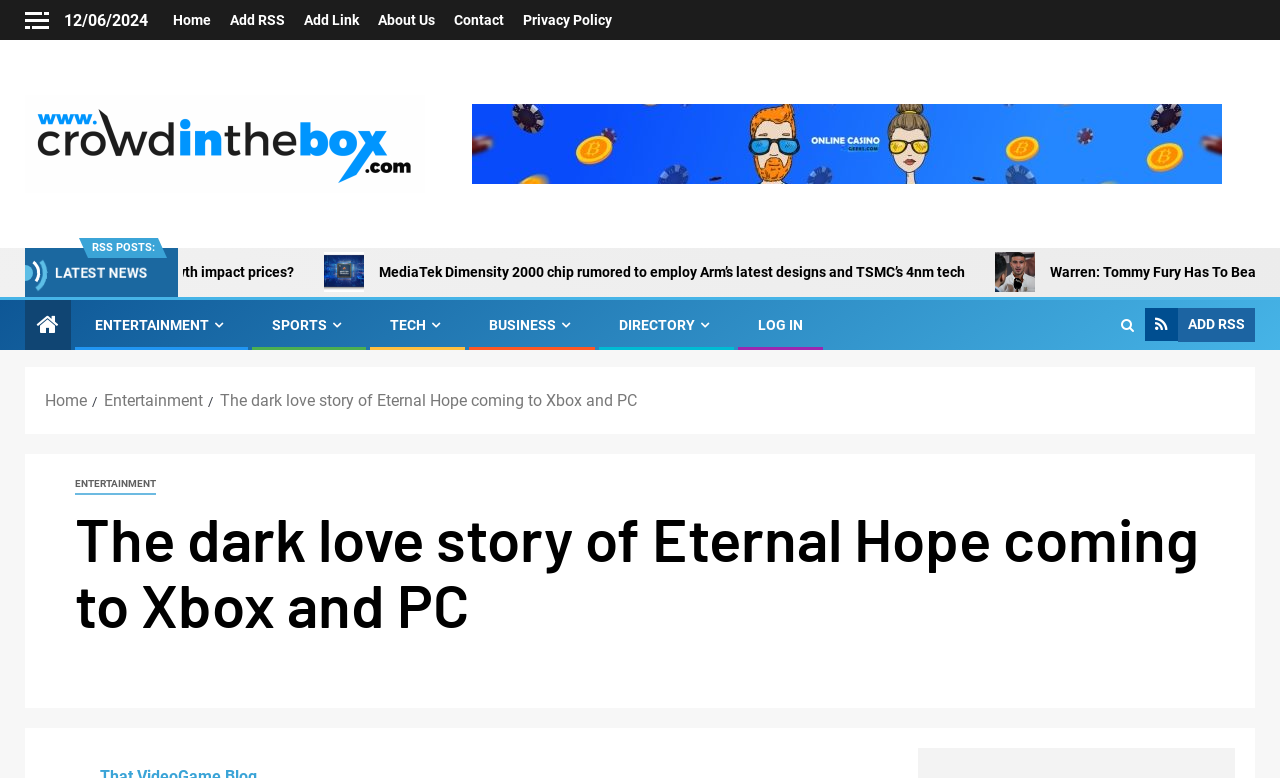What is the title of the news article with an image?
Answer the question with detailed information derived from the image.

I found the title by looking at the link element with an image child element. The text of the link element is 'MediaTek Dimensity 2000 chip rumored to employ Arm’s latest designs and TSMC’s 4nm tech'.